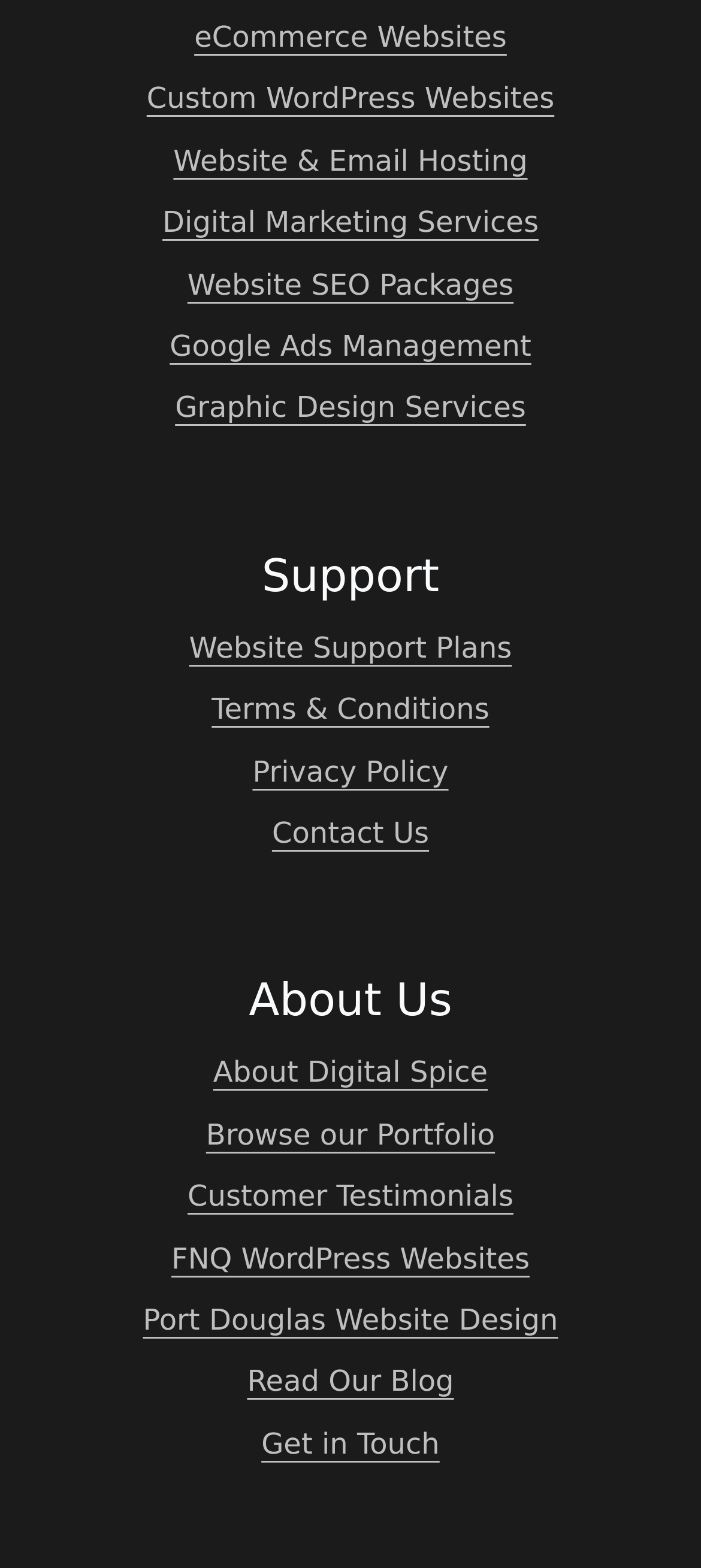Find the bounding box coordinates of the UI element according to this description: "Graphic Design Services".

[0.25, 0.248, 0.75, 0.274]